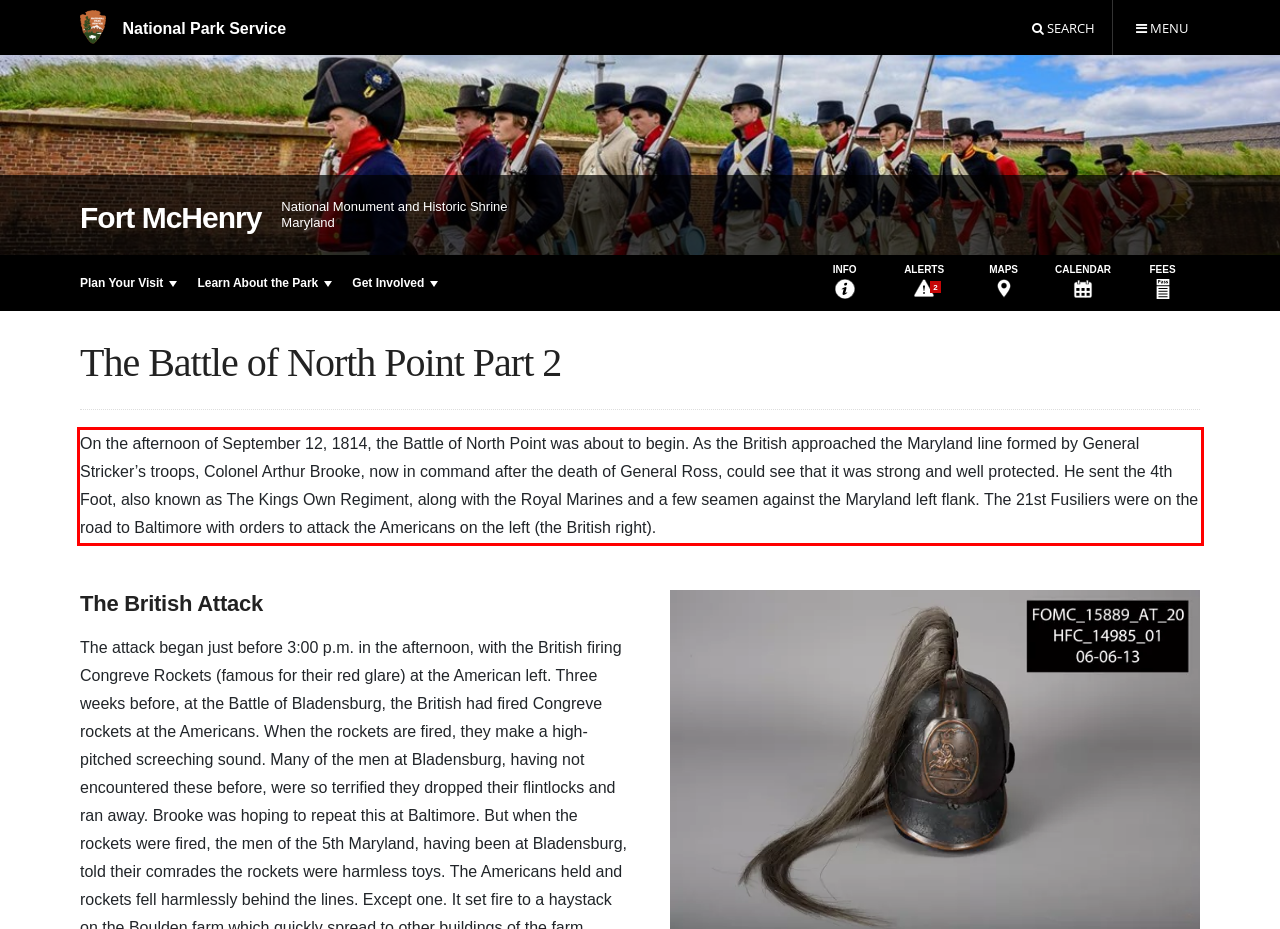Please identify the text within the red rectangular bounding box in the provided webpage screenshot.

On the afternoon of September 12, 1814, the Battle of North Point was about to begin. As the British approached the Maryland line formed by General Stricker’s troops, Colonel Arthur Brooke, now in command after the death of General Ross, could see that it was strong and well protected. He sent the 4th Foot, also known as The Kings Own Regiment, along with the Royal Marines and a few seamen against the Maryland left flank. The 21st Fusiliers were on the road to Baltimore with orders to attack the Americans on the left (the British right).